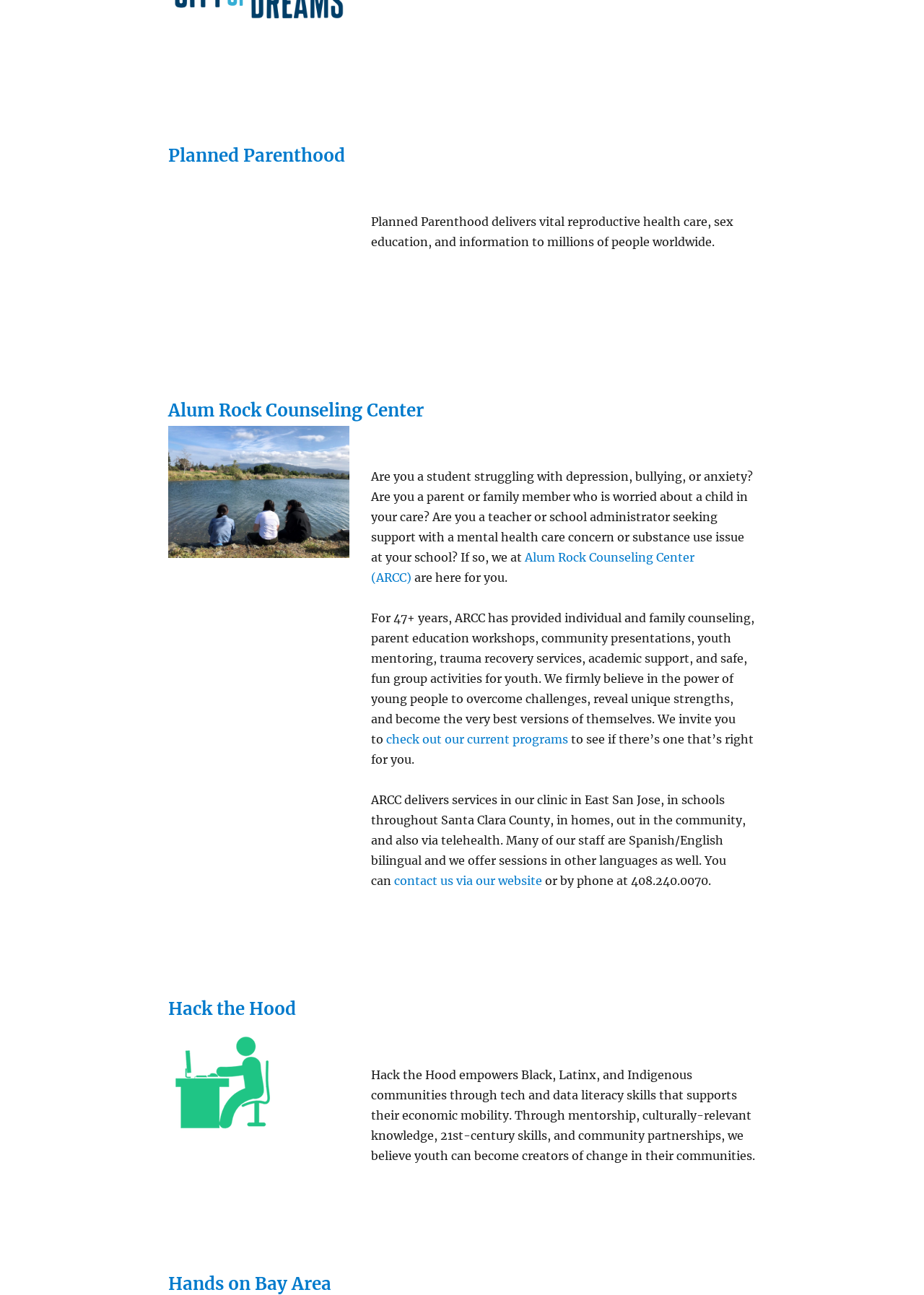From the given element description: "Planned Parenthood", find the bounding box for the UI element. Provide the coordinates as four float numbers between 0 and 1, in the order [left, top, right, bottom].

[0.182, 0.108, 0.818, 0.132]